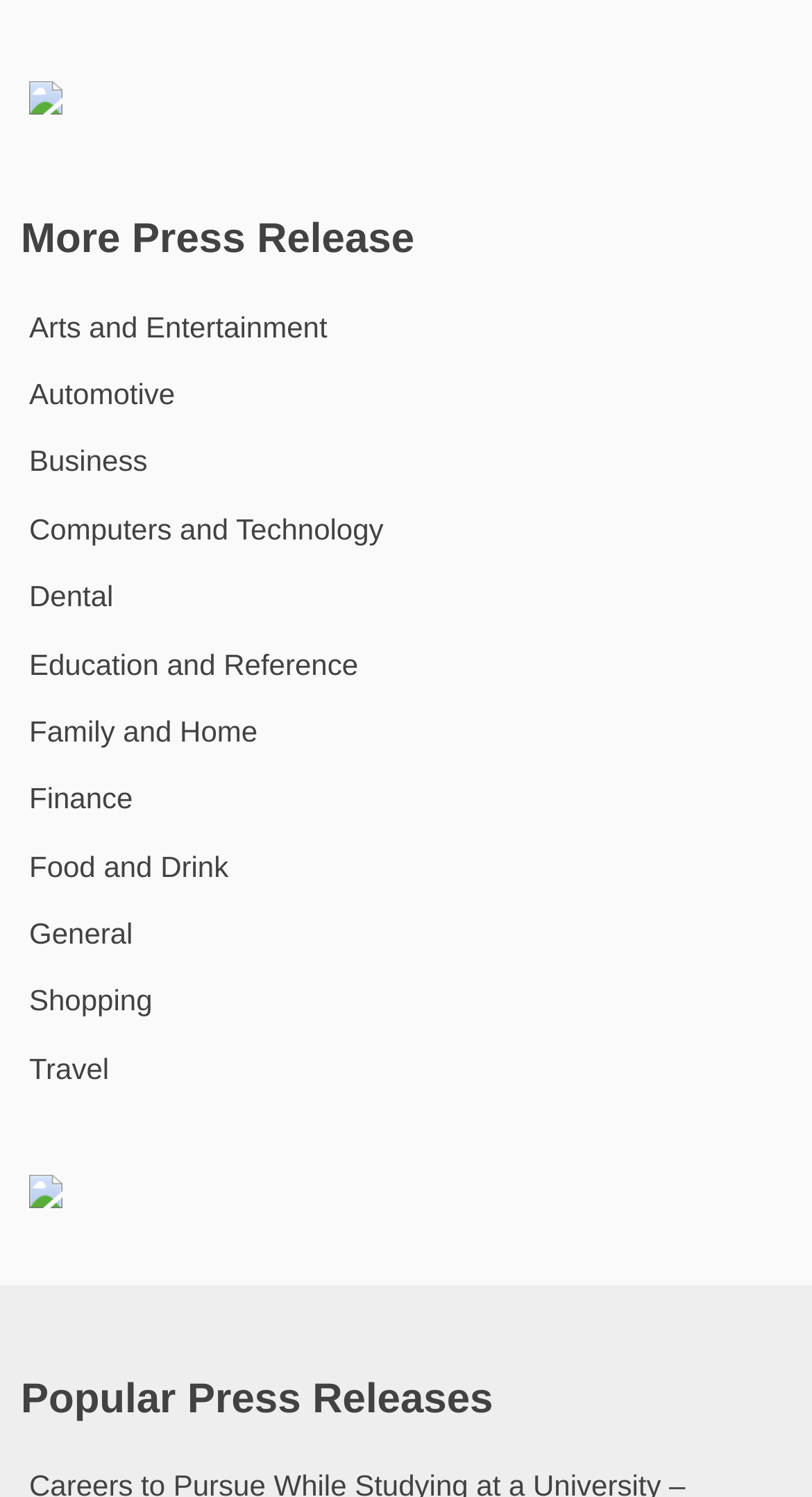Using the image as a reference, answer the following question in as much detail as possible:
How many categories of press releases are listed?

I counted the number of links under the navigation section with the heading 'More Press Release'. There are 13 links, each representing a category of press releases.